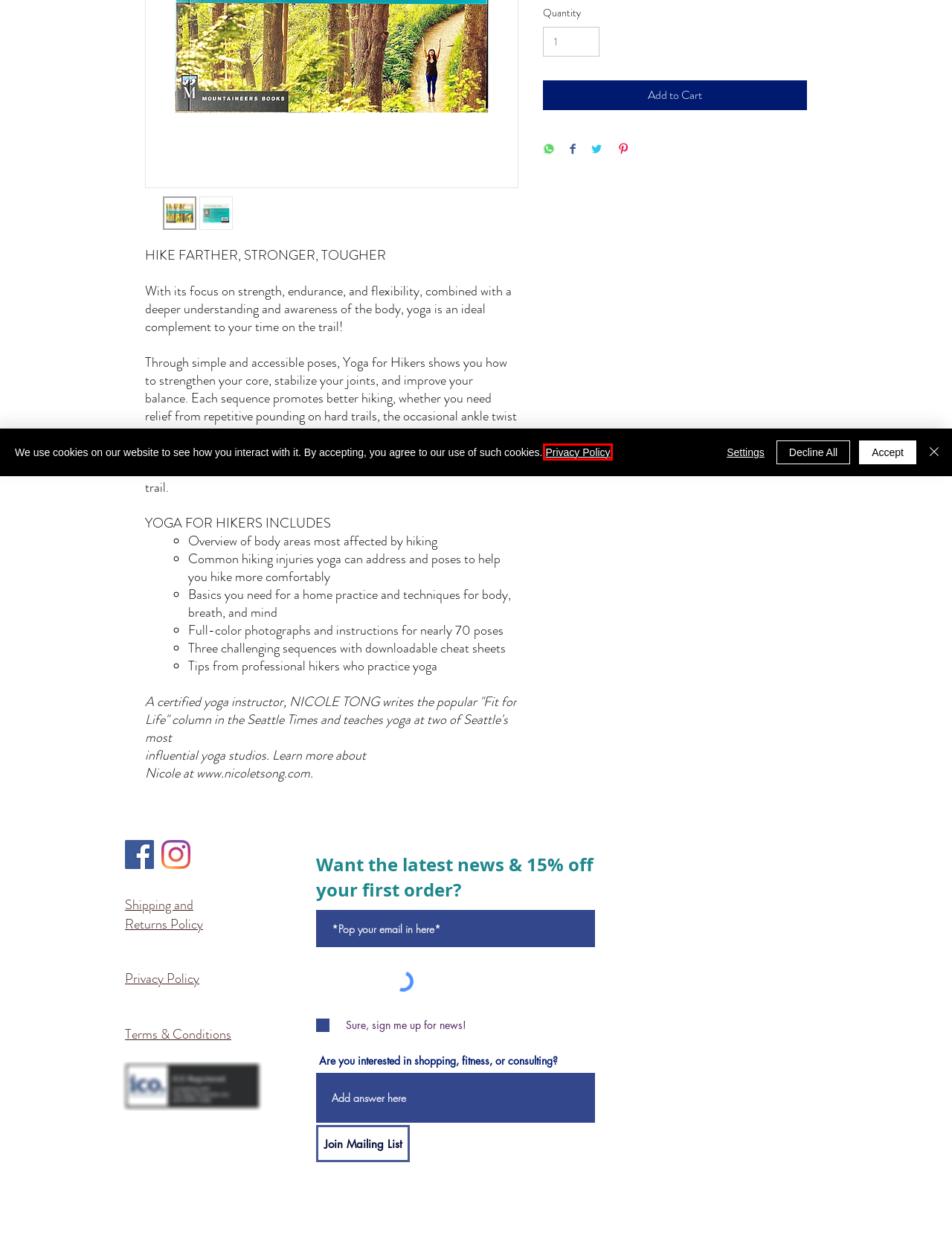Look at the screenshot of a webpage that includes a red bounding box around a UI element. Select the most appropriate webpage description that matches the page seen after clicking the highlighted element. Here are the candidates:
A. Cart Page | VivaSynch
B. Terms and Conditions | VivaSynch
C. Fitness Classes | VivaSynch
D. Shop | VivaSynch Curated Lifestyle Store for Busy People
E. Privacy Policy | VivaSynch
F. Rewards | VivaSynch
G. Think Outside | Blog | VivaSynch
H. Planet Friendly Postage | VivaSynch

E